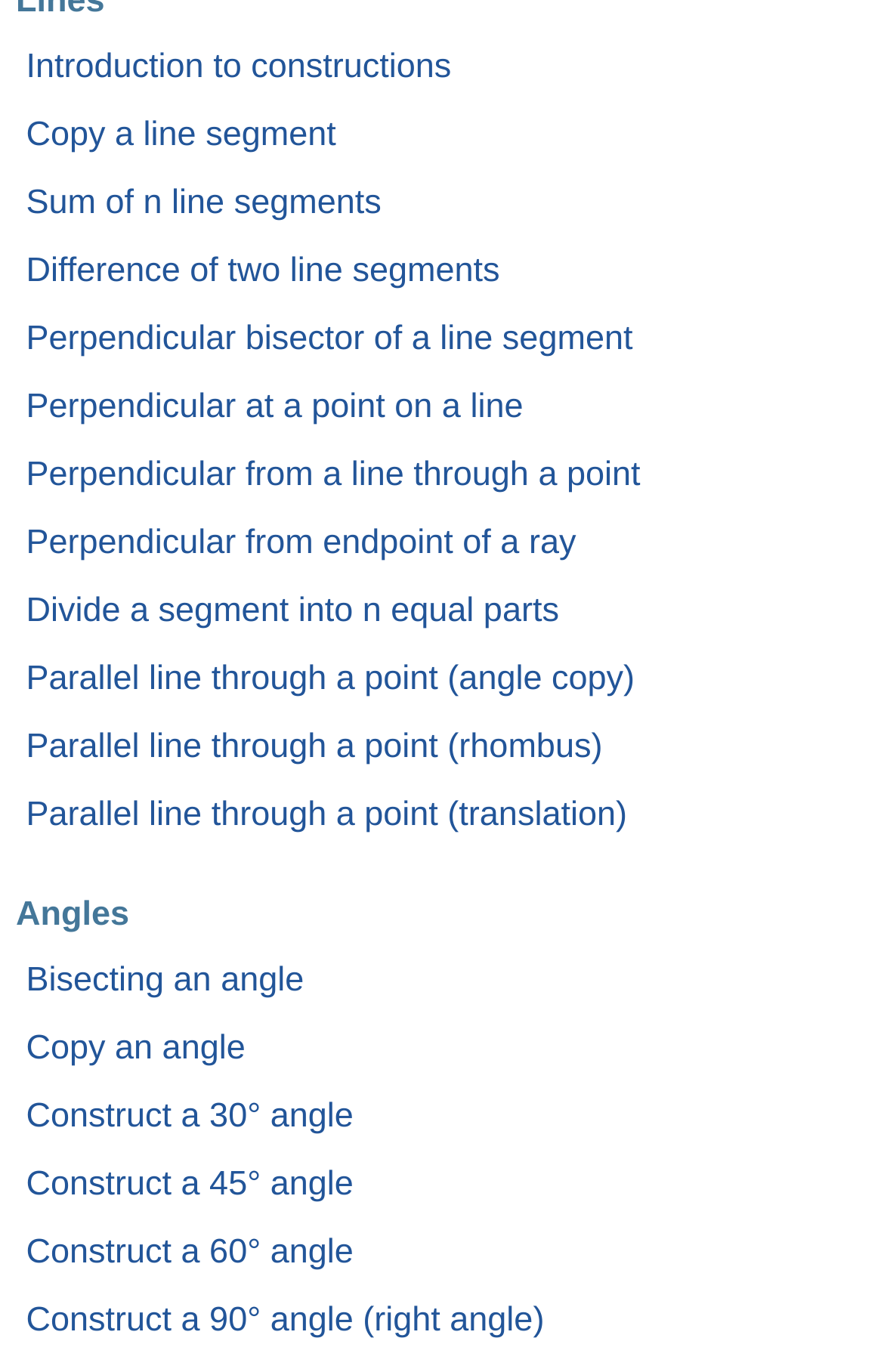Respond to the question with just a single word or phrase: 
Are all construction links about line segments?

No